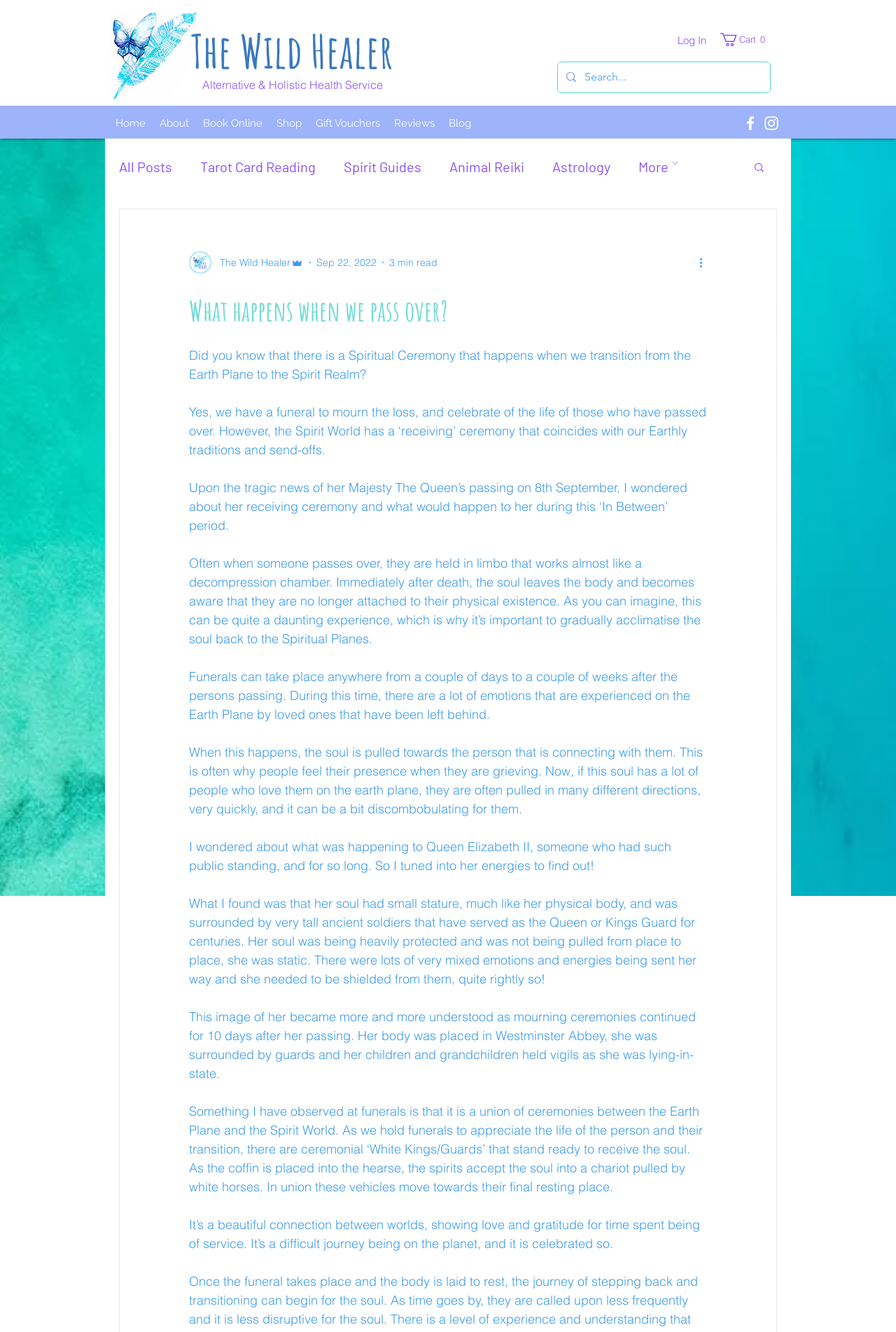Look at the image and answer the question in detail:
What is the purpose of the 'receiving' ceremony?

I found the answer by looking at the StaticText element which explains that the 'receiving' ceremony is important to gradually acclimatise the soul back to the Spiritual Planes after death.